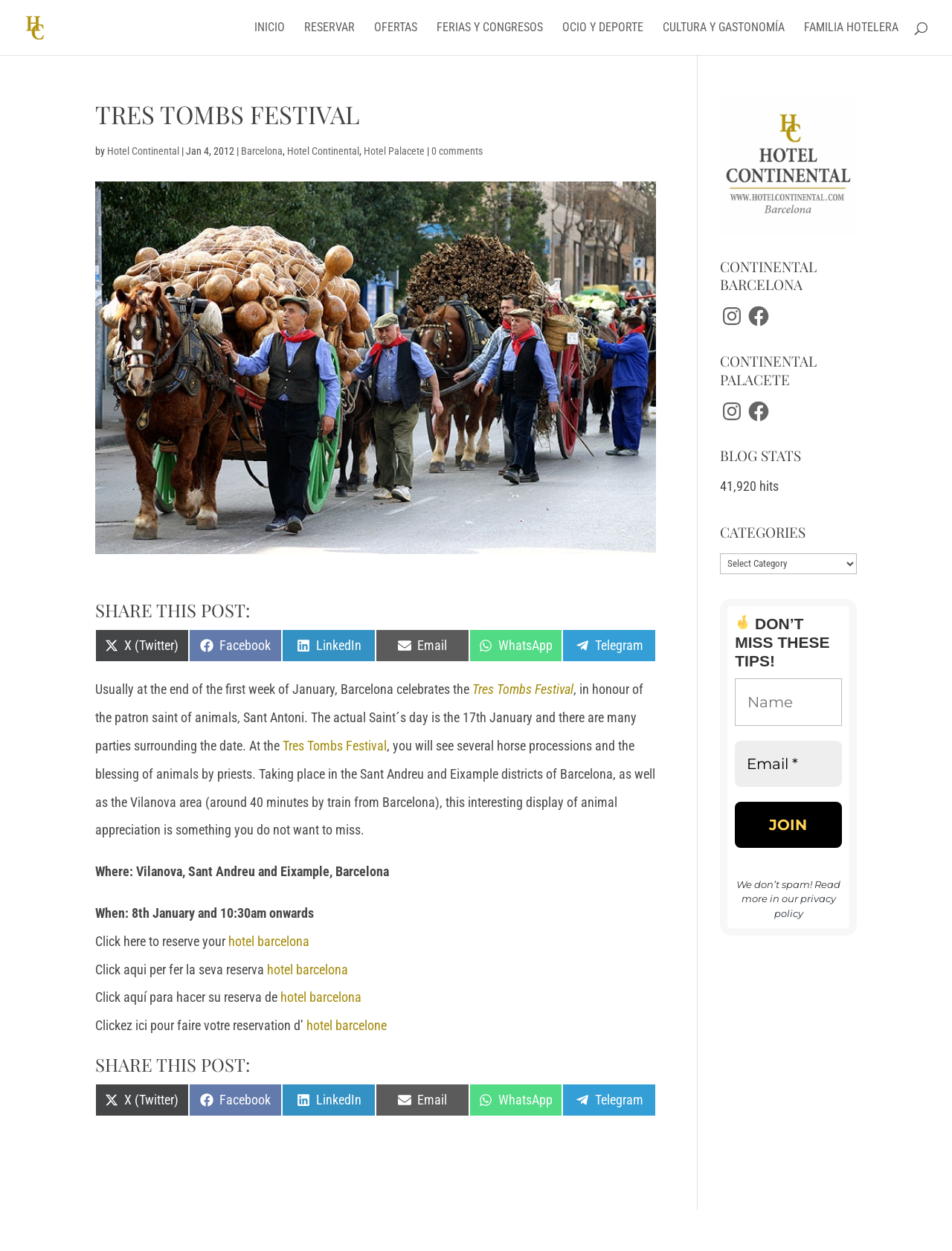Specify the bounding box coordinates of the area to click in order to follow the given instruction: "Click on the 'JOIN' button."

[0.772, 0.641, 0.884, 0.678]